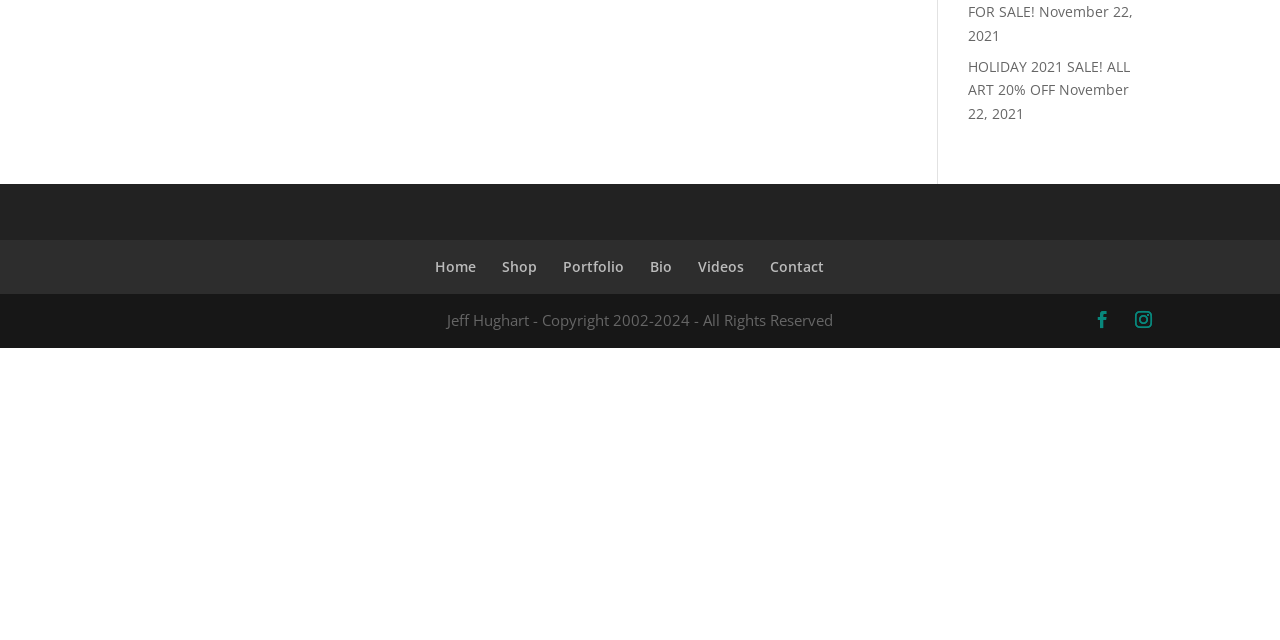Given the element description Videos, specify the bounding box coordinates of the corresponding UI element in the format (top-left x, top-left y, bottom-right x, bottom-right y). All values must be between 0 and 1.

[0.545, 0.402, 0.581, 0.432]